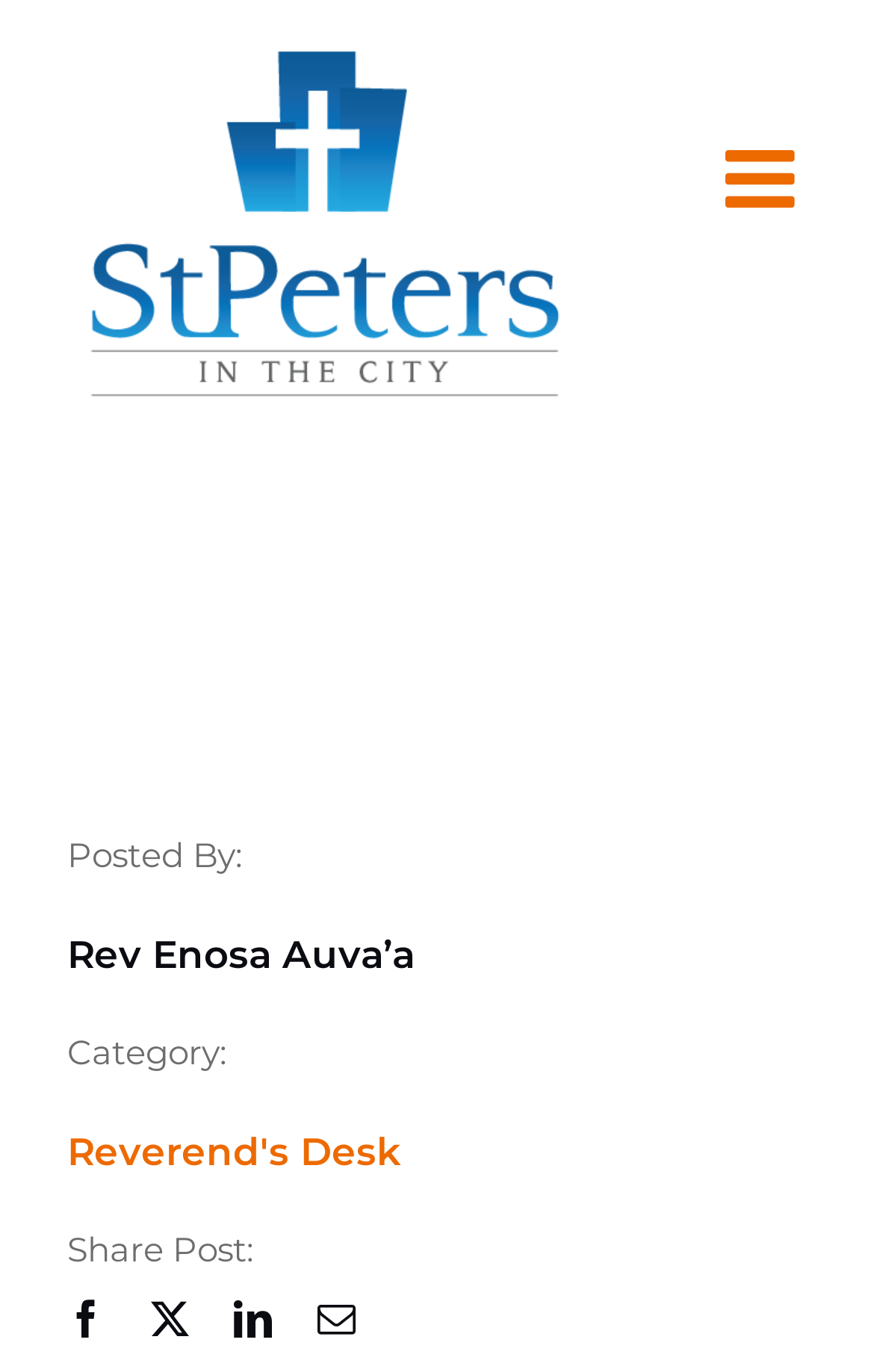Provide a brief response to the question below using a single word or phrase: 
What are the social media platforms available for sharing?

facebook, twitter, linkedin, mail